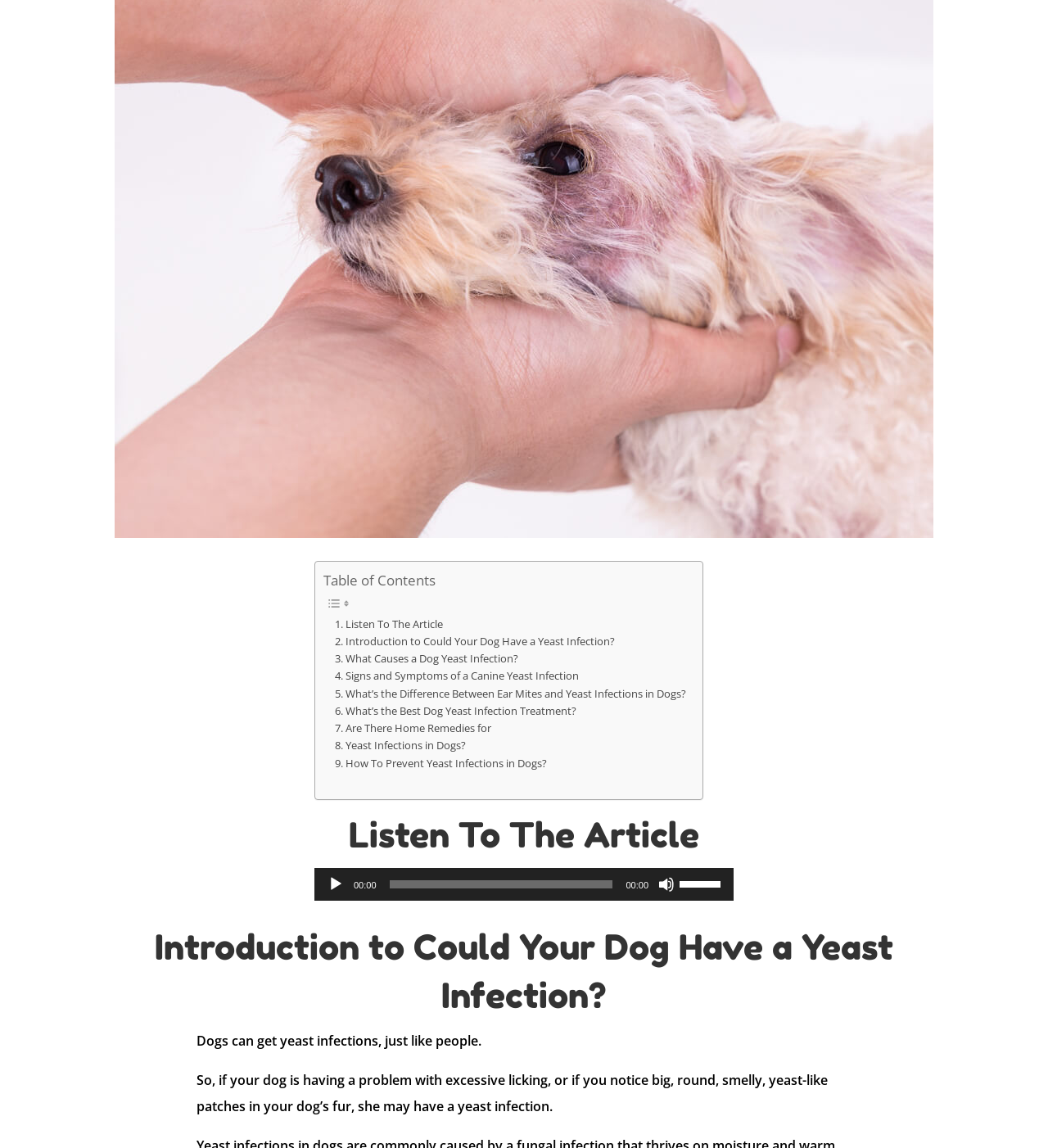Locate the UI element described by 00:00 and provide its bounding box coordinates. Use the format (top-left x, top-left y, bottom-right x, bottom-right y) with all values as floating point numbers between 0 and 1.

[0.372, 0.767, 0.585, 0.774]